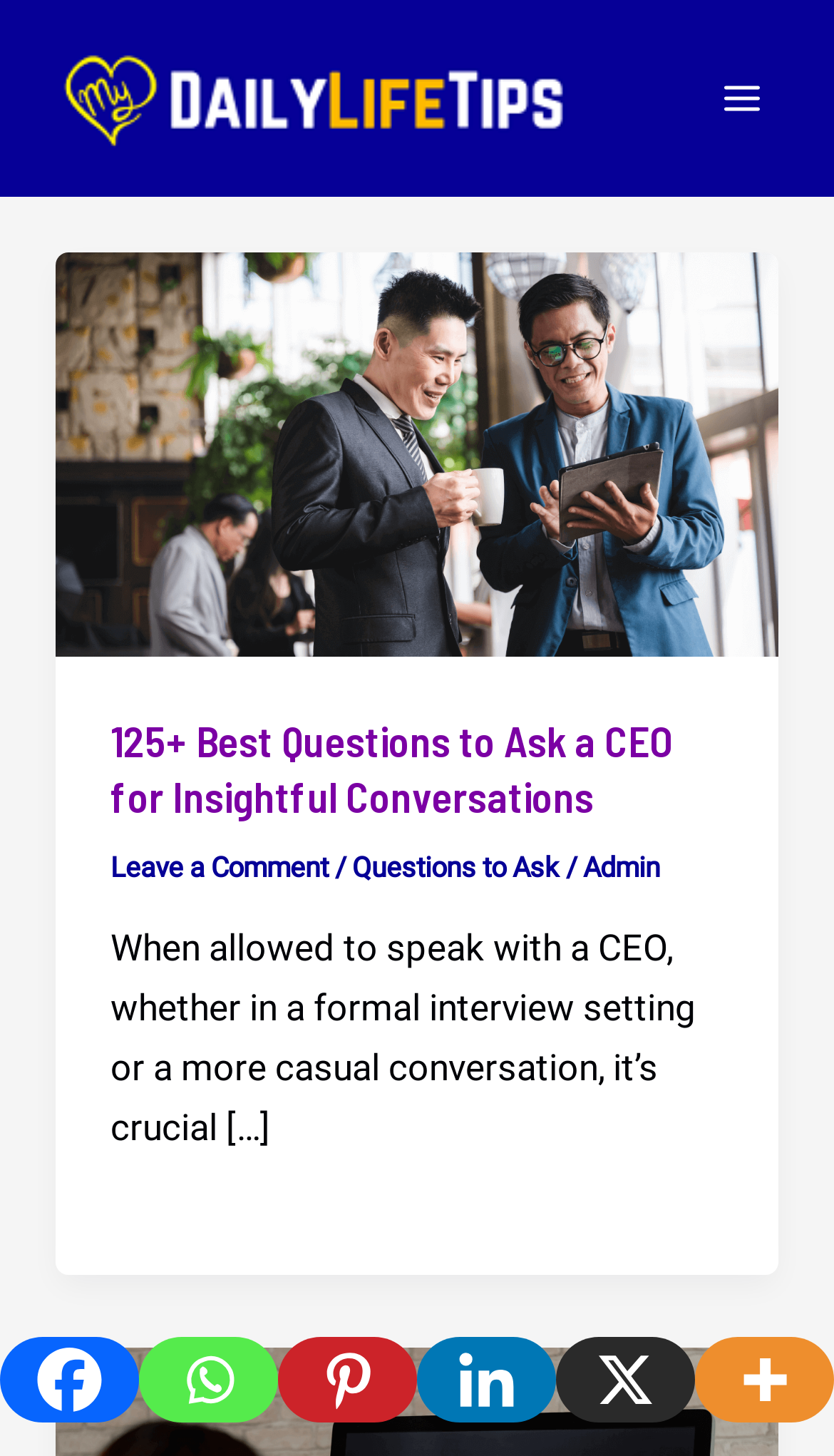What is the topic of the main article?
Please craft a detailed and exhaustive response to the question.

The main article on the webpage is about 'Questions to Ask a CEO for Insightful Conversations', which is indicated by the heading and the link with the same text.